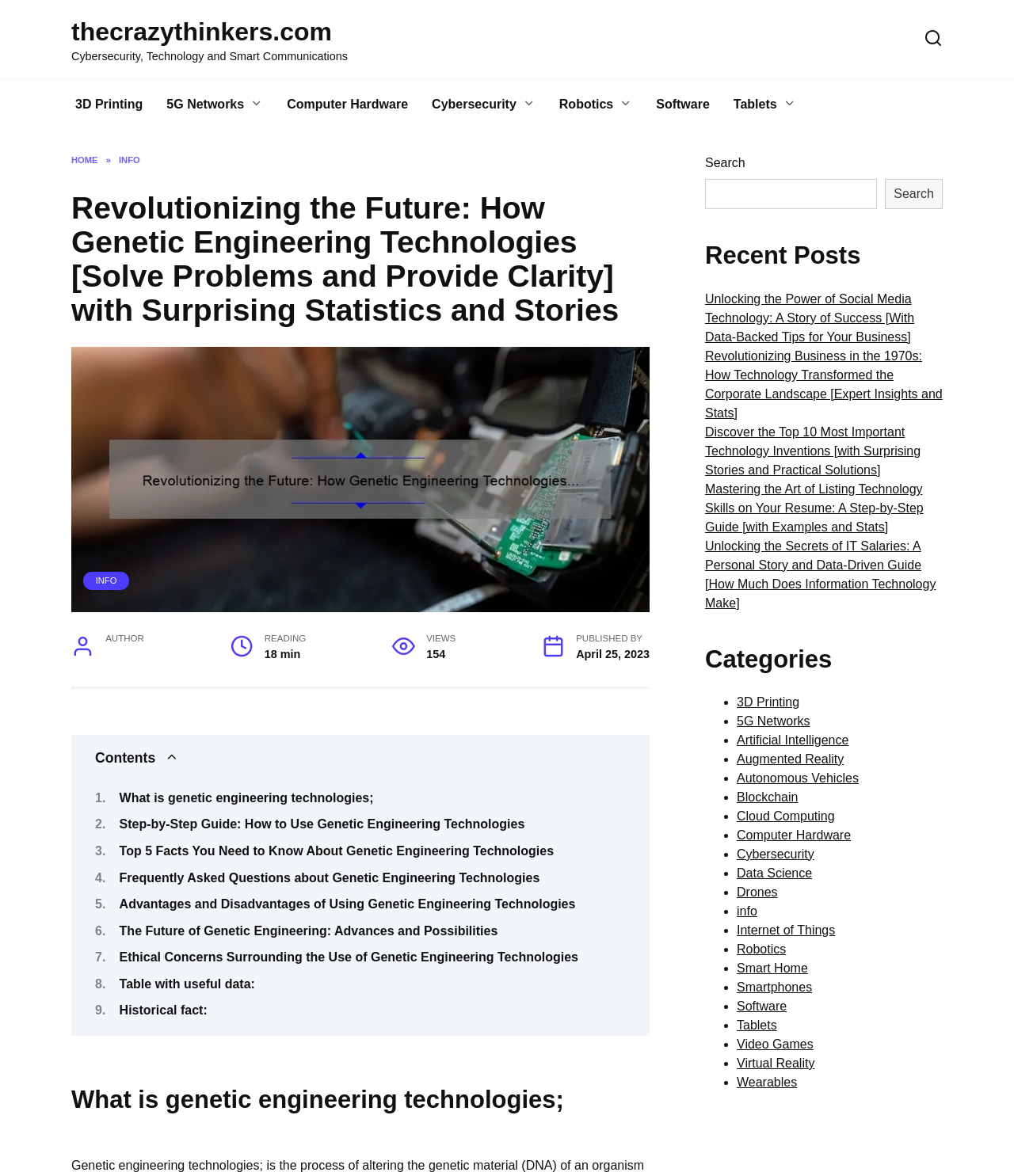What is the title of the article that has the most views?
Based on the image, answer the question with as much detail as possible.

I found the view count information below the title of each article, and compared them. The article 'Revolutionizing the Future: How Genetic Engineering Technologies [Solve Problems and Provide Clarity] with Surprising Statistics and Stories' has the most views, which is 154.